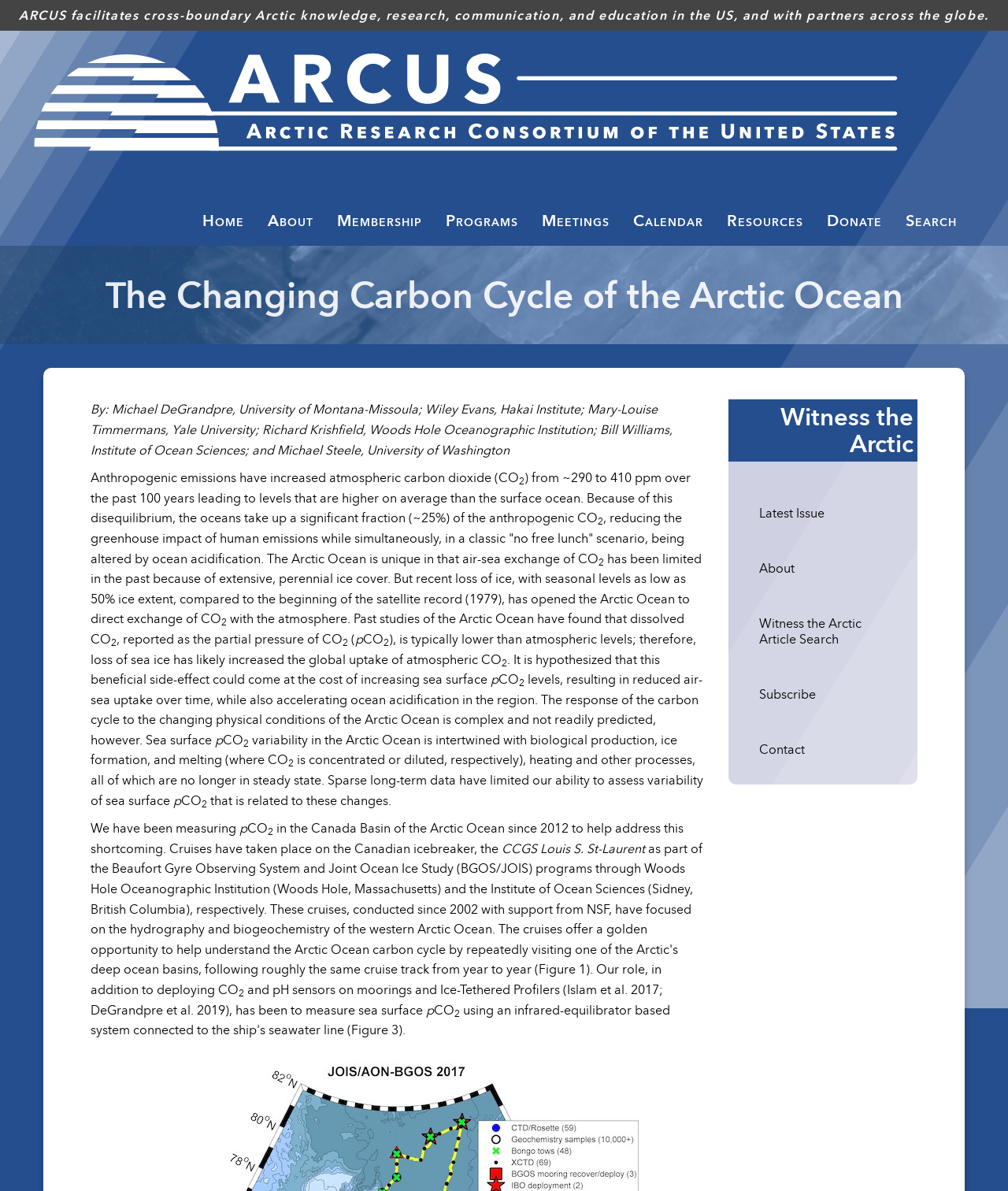Could you locate the bounding box coordinates for the section that should be clicked to accomplish this task: "Learn about ARCUS".

[0.266, 0.174, 0.311, 0.196]